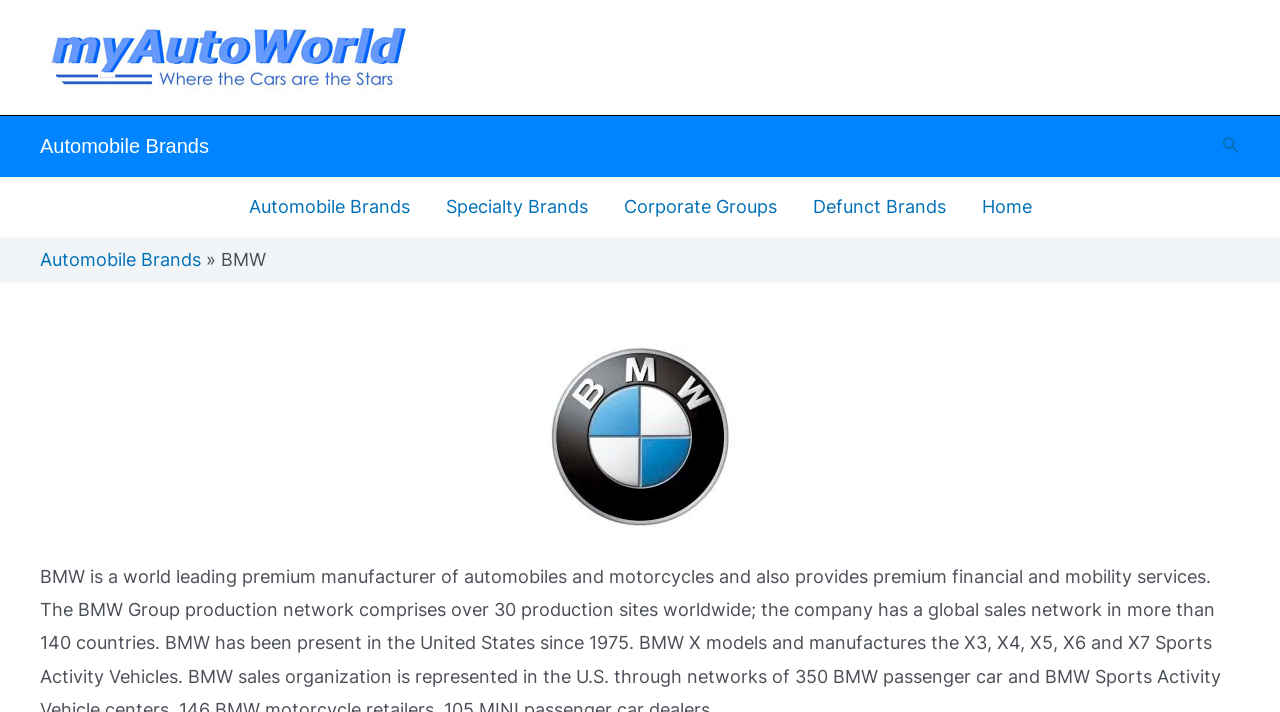Provide an in-depth description of the elements and layout of the webpage.

The webpage is about BMW, a leading premium manufacturer of automobiles and motorcycles, as well as provider of financial and mobility services. At the top left, there is a link to the homepage, followed by a link to "Automobile Brands". On the same line, there is a "»" symbol, and then the text "BMW". 

On the top right, there is a search icon link, which is an image. Below the top section, there is a site navigation menu that spans across the page, containing links to "Automobile Brands", "Specialty Brands", "Corporate Groups", "Defunct Brands", and "Home". These links are arranged horizontally, with "Automobile Brands" on the left and "Home" on the right.